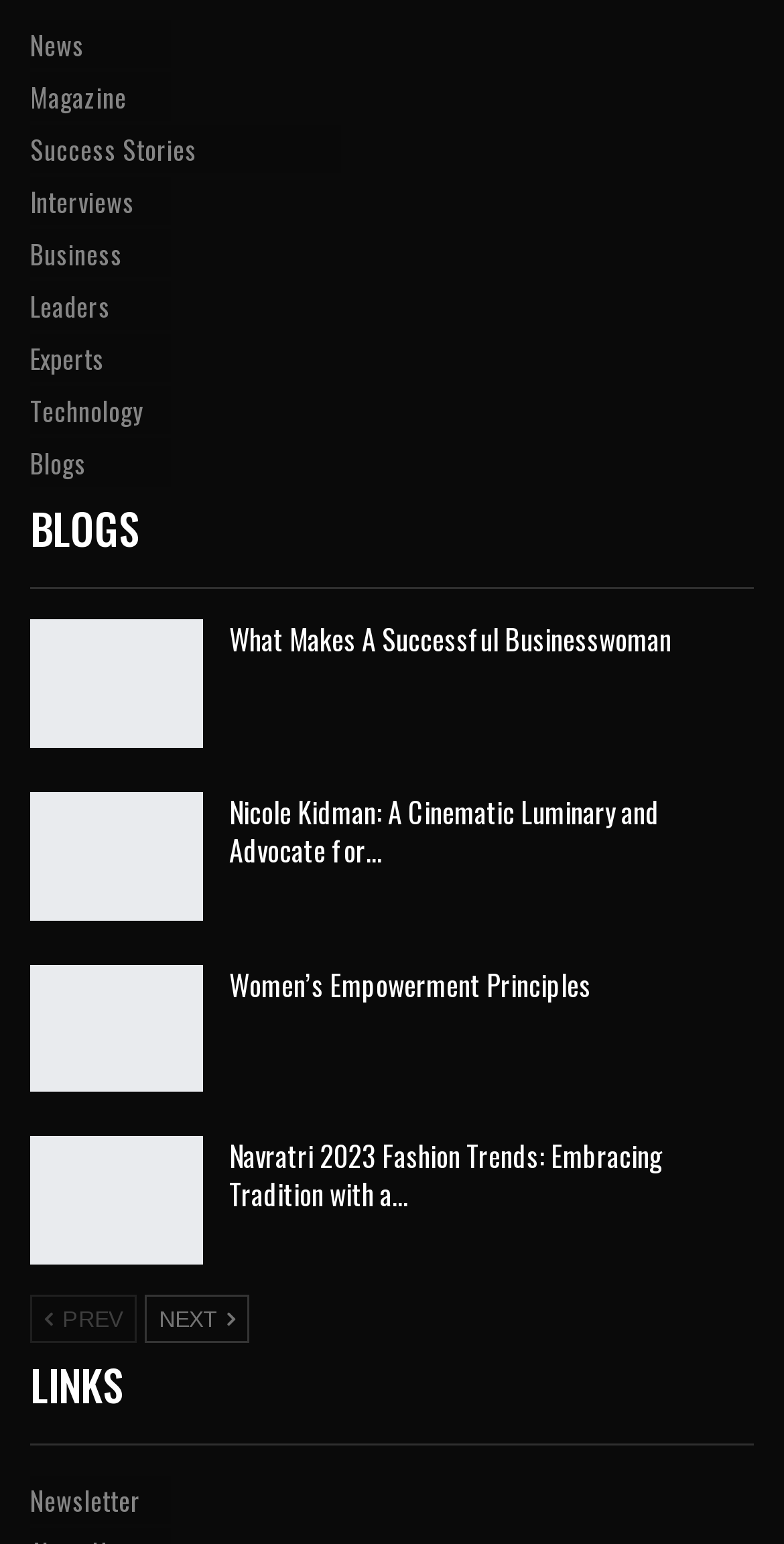Examine the image carefully and respond to the question with a detailed answer: 
What is the purpose of the links in the footer?

The links in the footer, such as BLOGS, Newsletter, and others, are likely used to navigate to other pages or sections within the website, providing additional resources or information to the user.